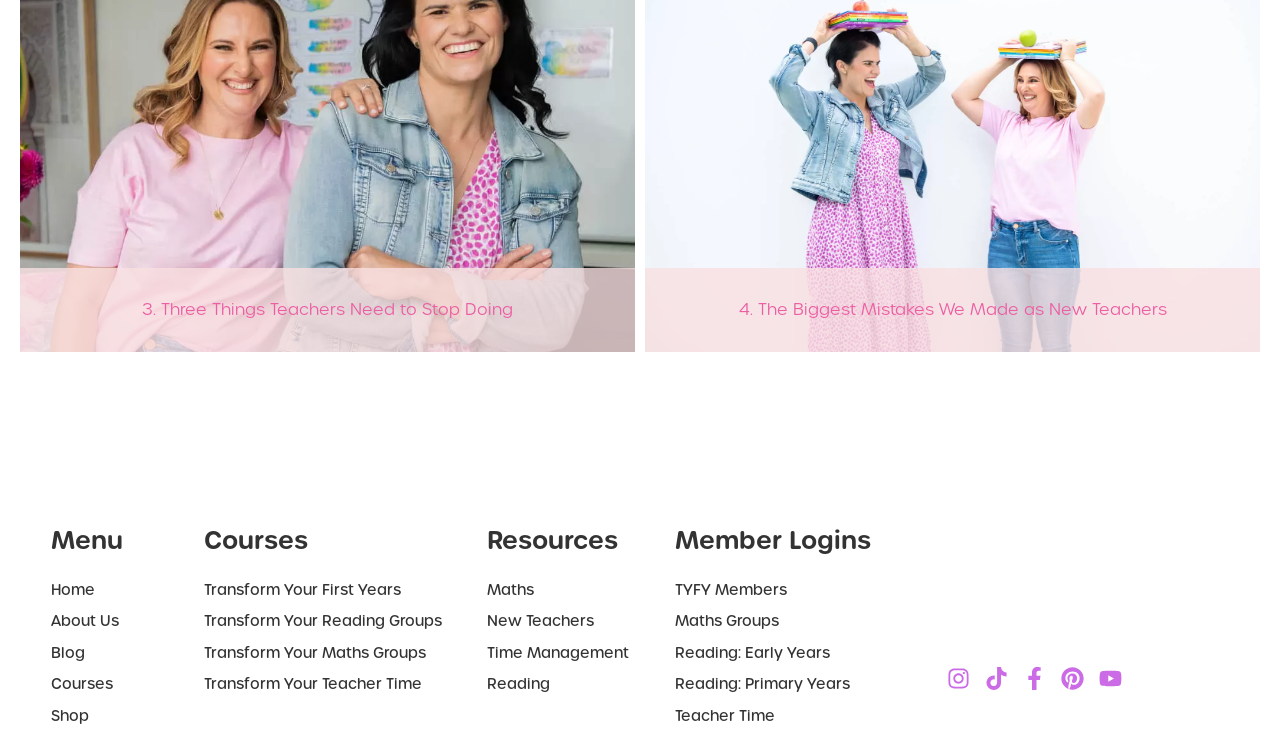How many courses are listed on the webpage?
From the image, respond using a single word or phrase.

4